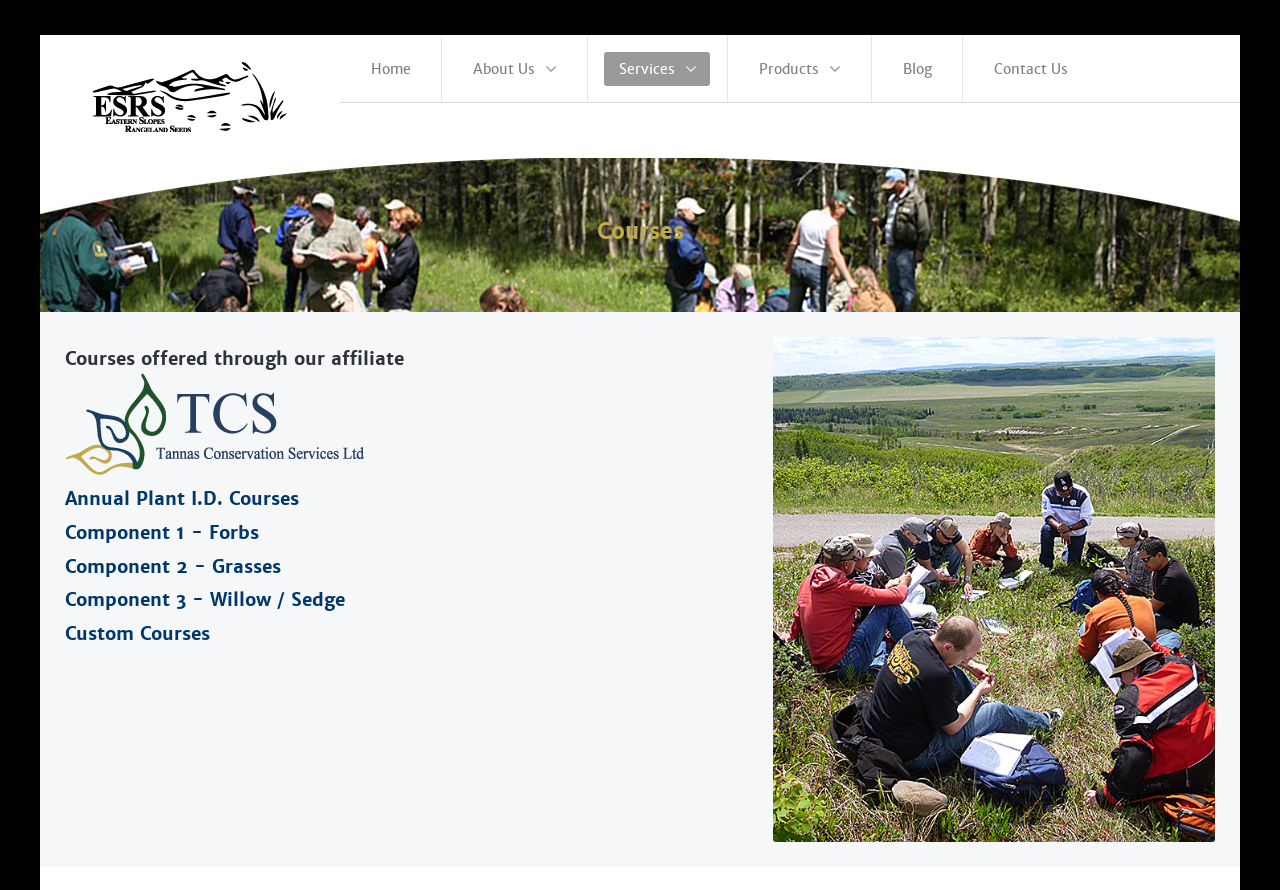Give the bounding box coordinates for this UI element: "Component 2 - Grasses". The coordinates should be four float numbers between 0 and 1, arranged as [left, top, right, bottom].

[0.051, 0.623, 0.22, 0.649]